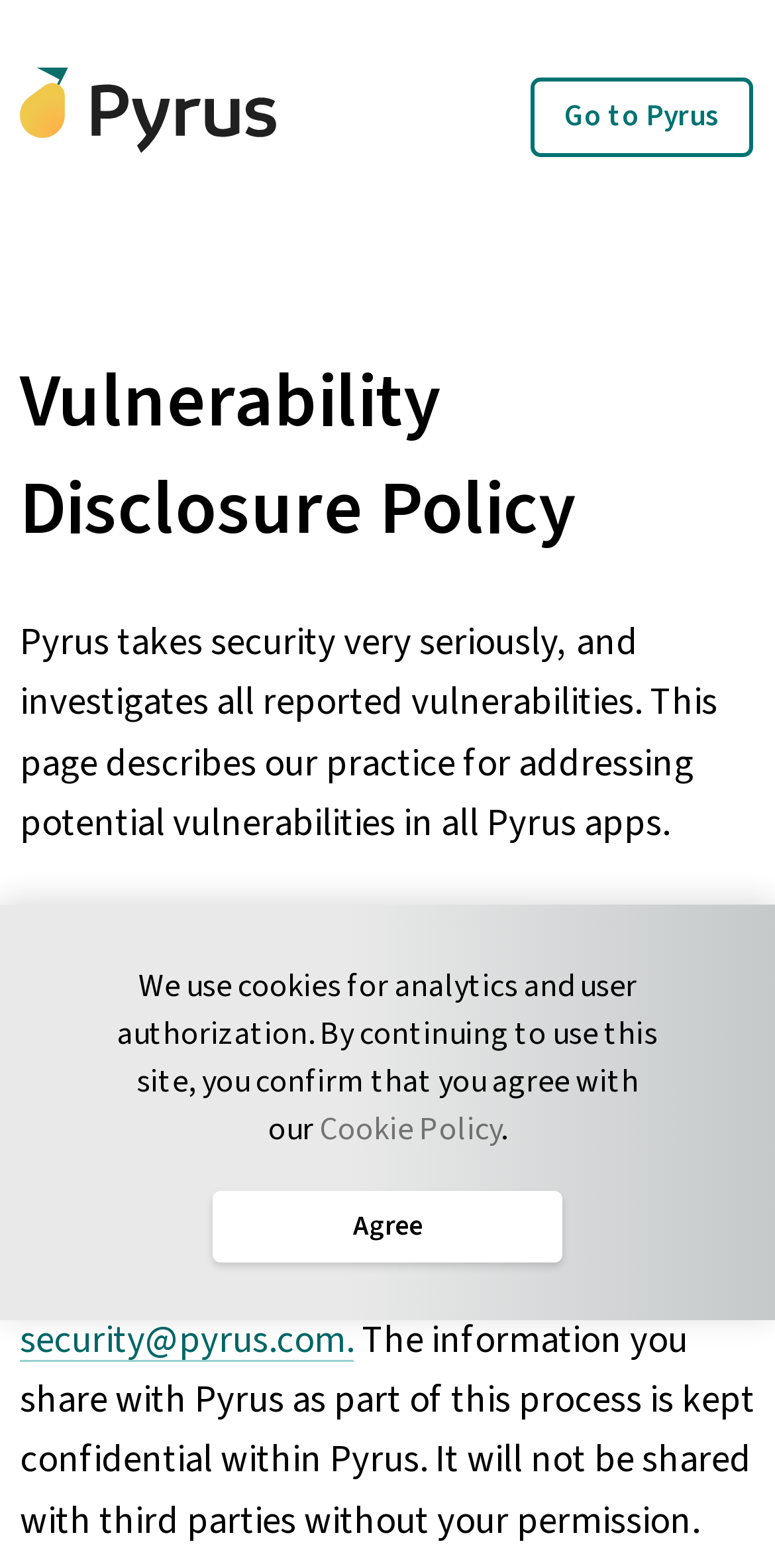Based on the image, provide a detailed response to the question:
What is the purpose of this webpage?

Based on the content of the webpage, it appears to be a policy page for Pyrus, describing their practice for addressing potential vulnerabilities in their apps. The heading 'Vulnerability Disclosure Policy' and the text 'Pyrus takes security very seriously, and investigates all reported vulnerabilities' suggest that the purpose of this webpage is to inform users about their vulnerability disclosure policy.